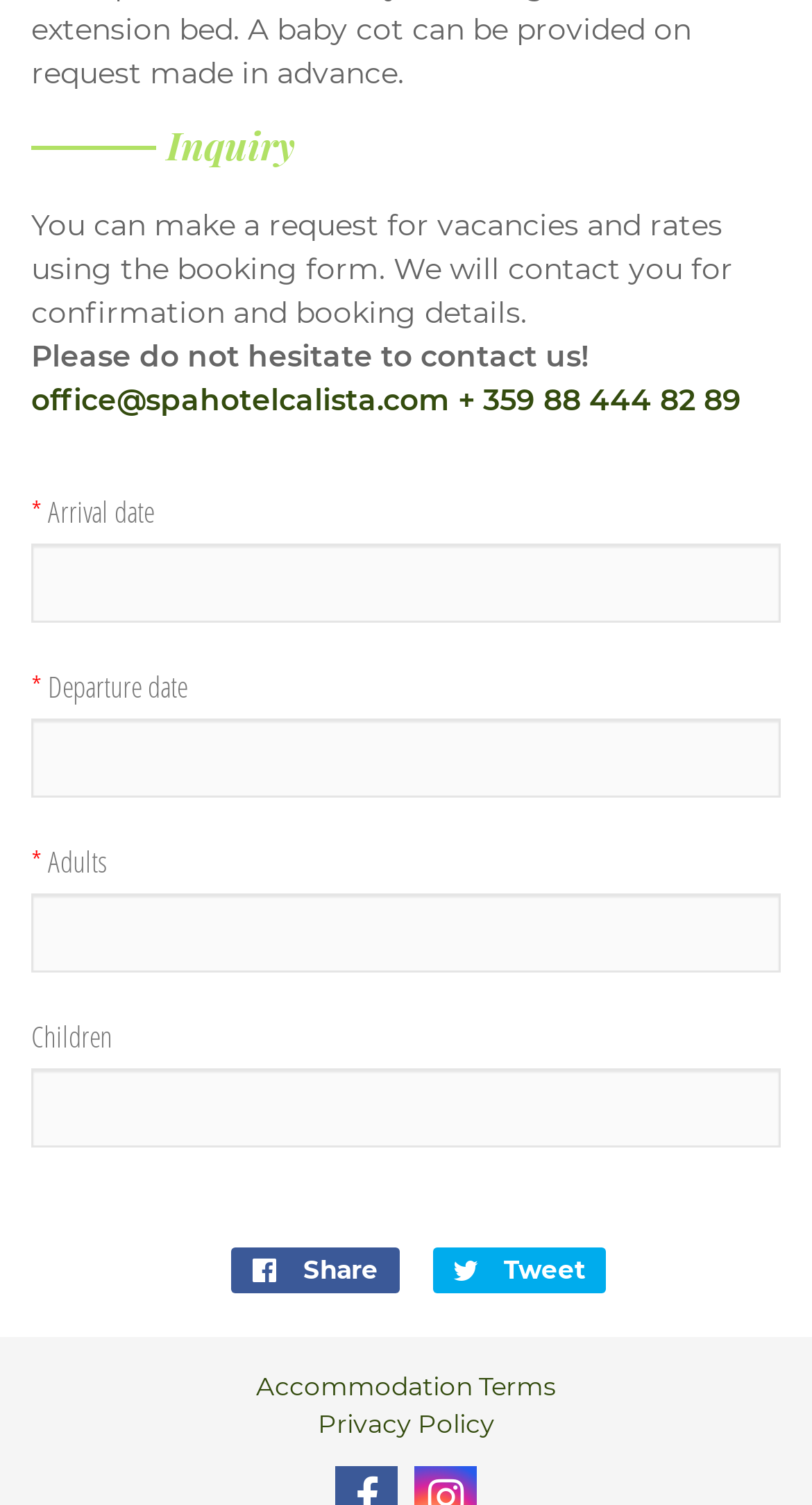What information is required to make a booking?
Please respond to the question thoroughly and include all relevant details.

The required information can be inferred from the presence of textboxes and spinbuttons with labels 'Arrival date', 'Departure date', 'Adults', and 'Children'. The asterisk symbol next to each label indicates that these fields are mandatory.